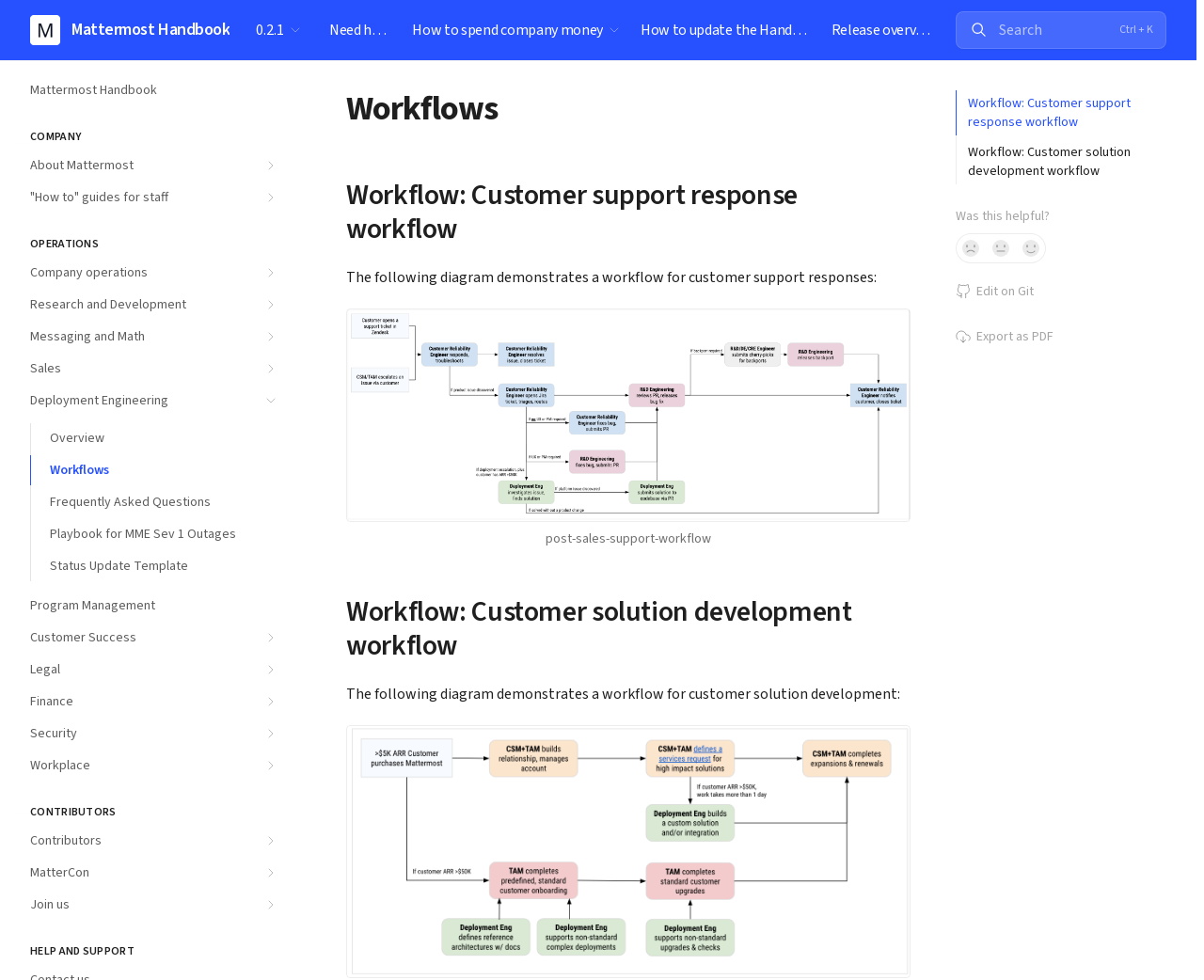Locate the coordinates of the bounding box for the clickable region that fulfills this instruction: "Click the 'Search' button".

[0.794, 0.012, 0.969, 0.05]